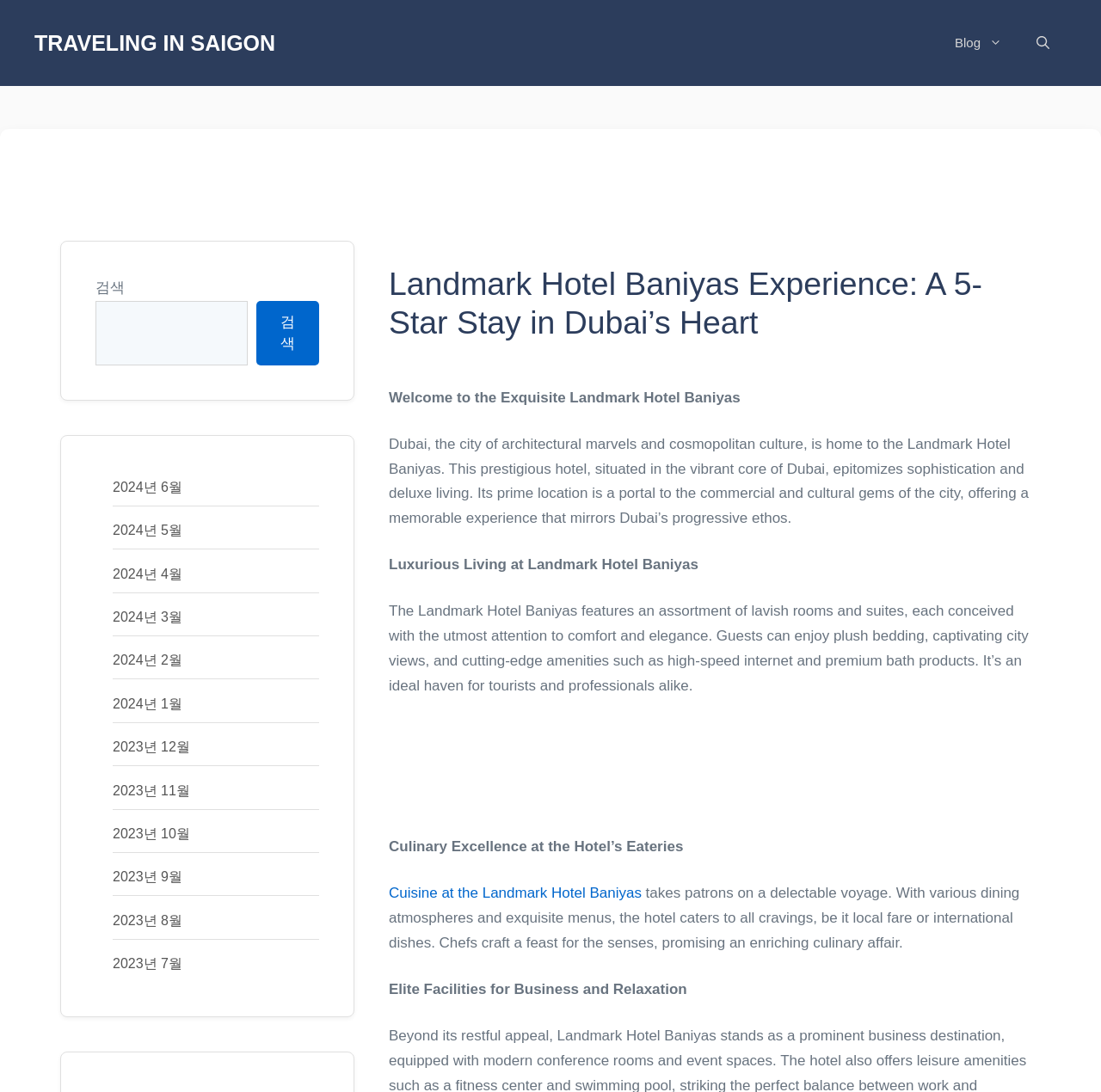Identify the bounding box coordinates of the area you need to click to perform the following instruction: "Read the blog".

[0.852, 0.016, 0.926, 0.063]